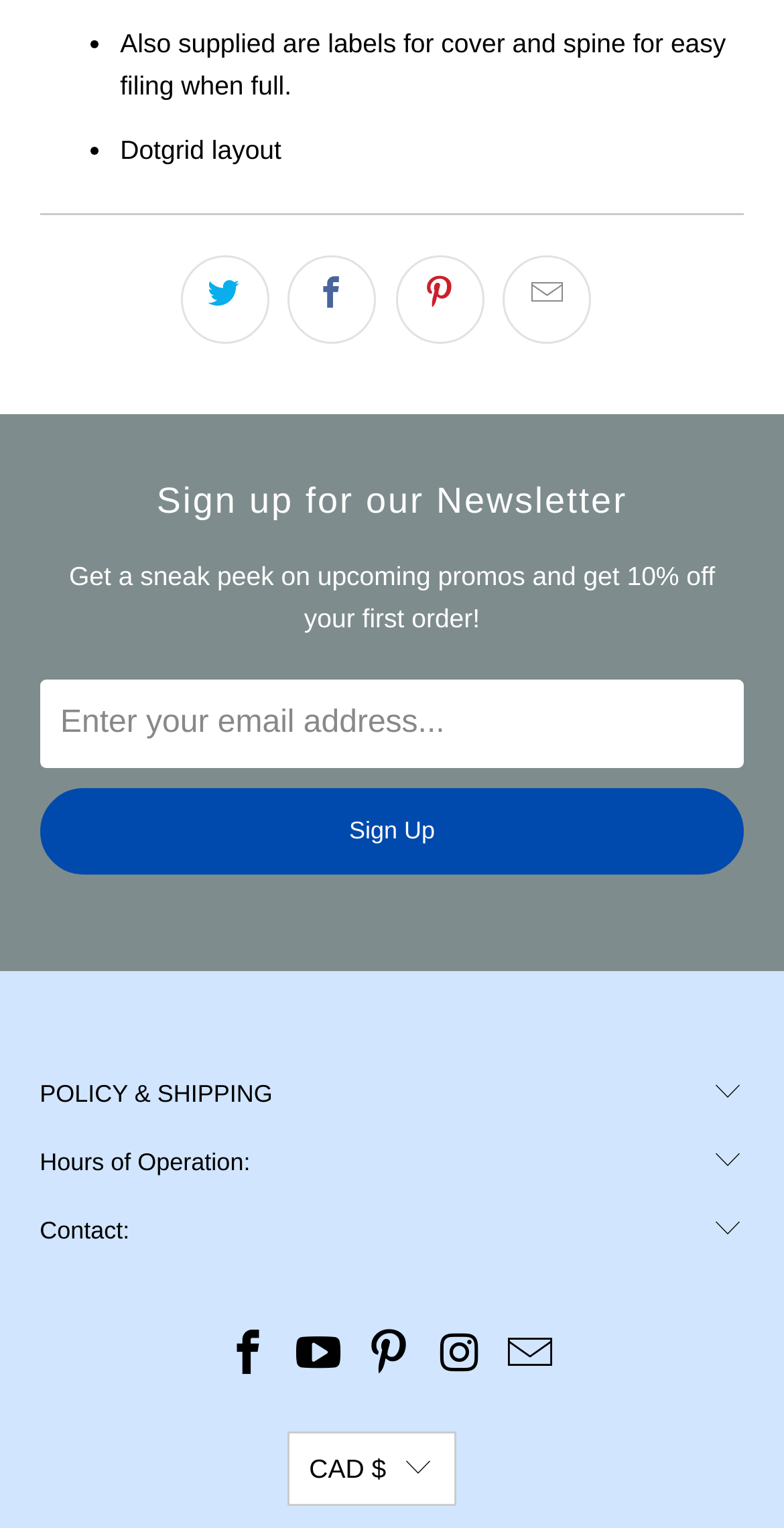What are the hours of operation?
Kindly give a detailed and elaborate answer to the question.

The hours of operation are not specified on the webpage, although there is a heading element that mentions 'Hours of Operation', but it does not provide the actual hours.